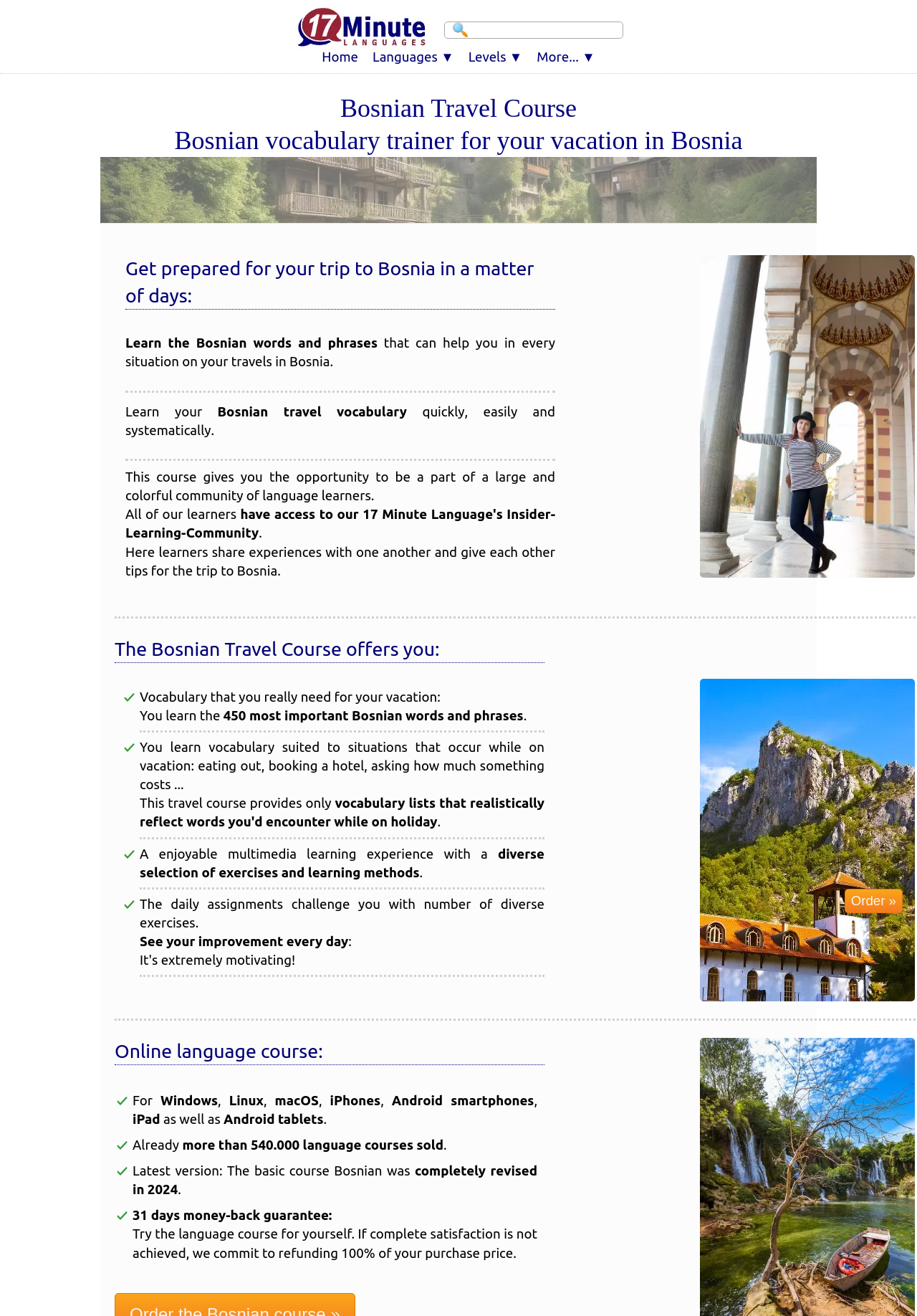From the element description: "Levels", extract the bounding box coordinates of the UI element. The coordinates should be expressed as four float numbers between 0 and 1, in the order [left, top, right, bottom].

[0.503, 0.034, 0.578, 0.053]